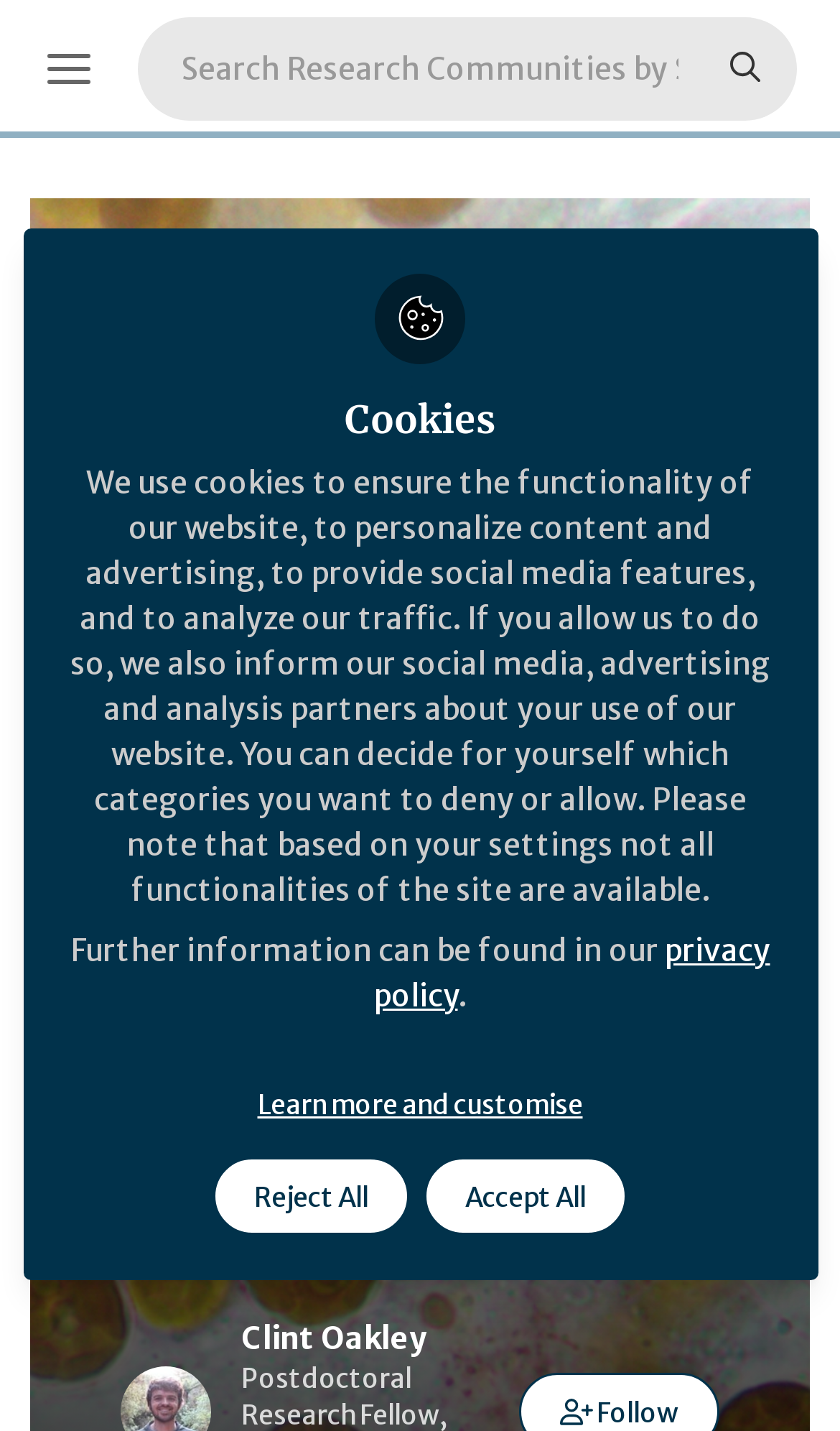Who is the author of the research?
Using the information presented in the image, please offer a detailed response to the question.

The link 'Clint Oakley' is present in the webpage, which suggests that Clint Oakley is the author of the research.